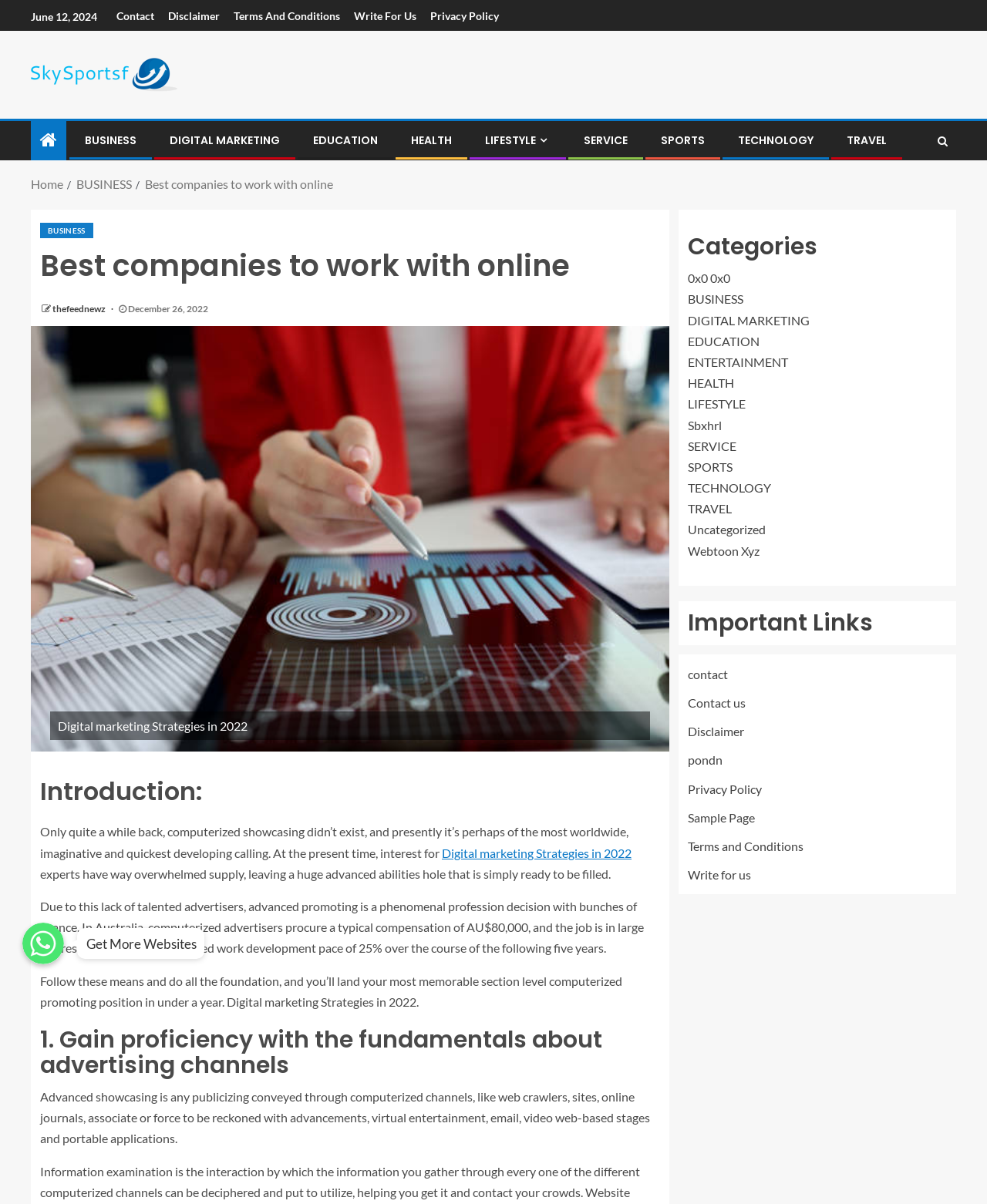What is the projected job growth rate for digital marketers in Australia?
Look at the image and answer with only one word or phrase.

25%